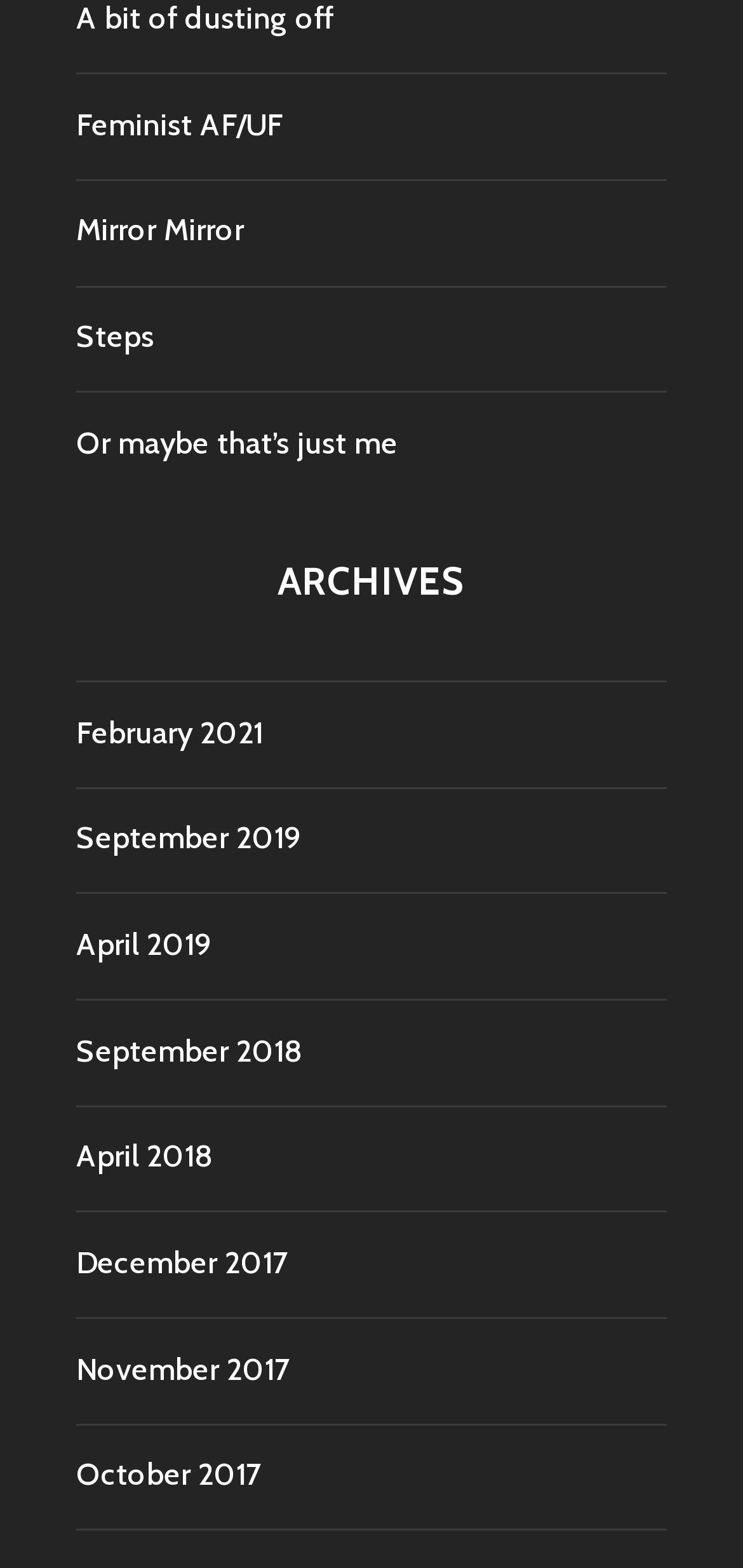Identify the bounding box coordinates of the region that should be clicked to execute the following instruction: "go to February 2021".

[0.103, 0.455, 0.354, 0.478]